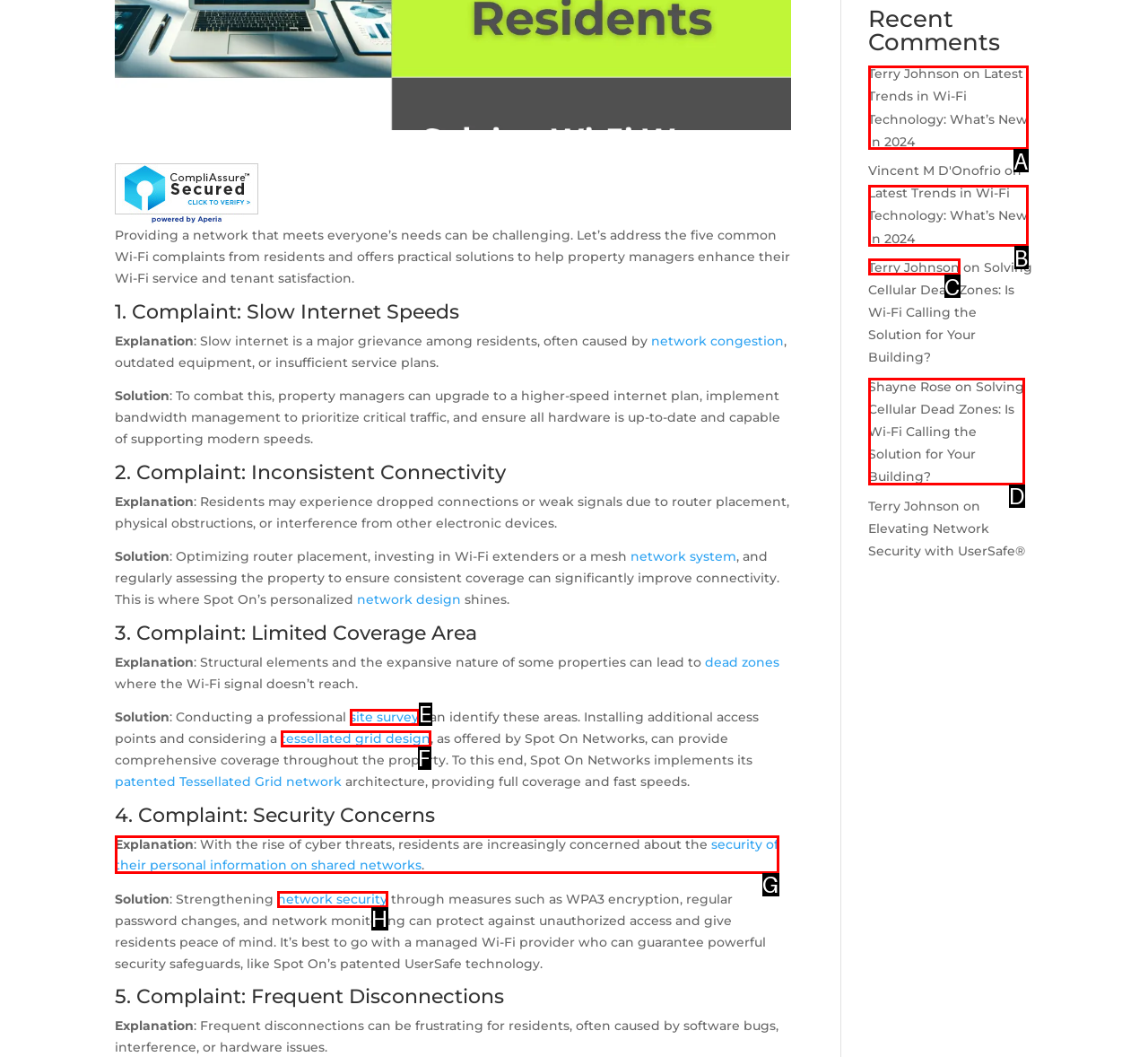Which option is described as follows: tessellated grid design
Answer with the letter of the matching option directly.

F